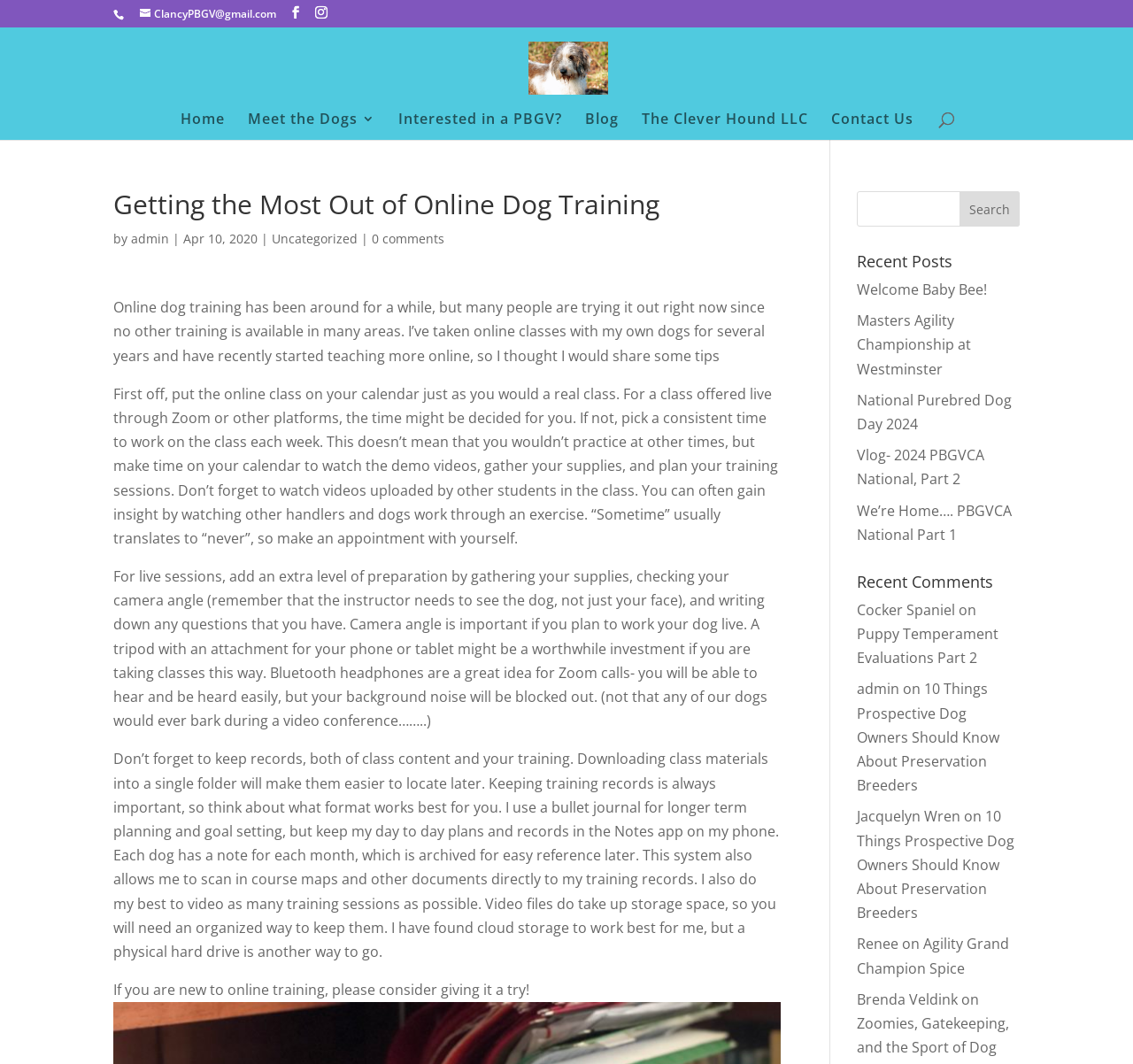Determine and generate the text content of the webpage's headline.

Getting the Most Out of Online Dog Training